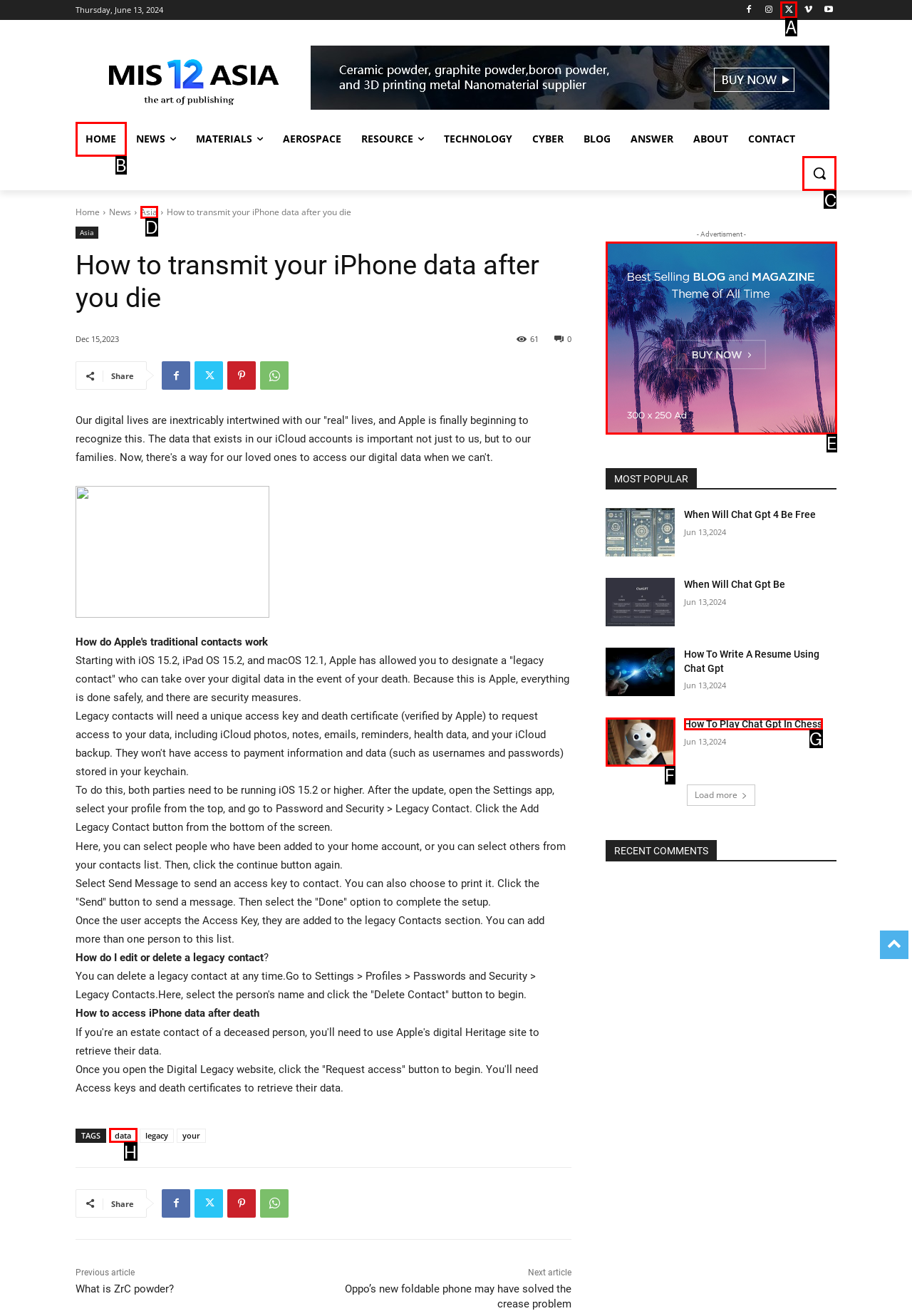Based on the choices marked in the screenshot, which letter represents the correct UI element to perform the task: Search for something?

C